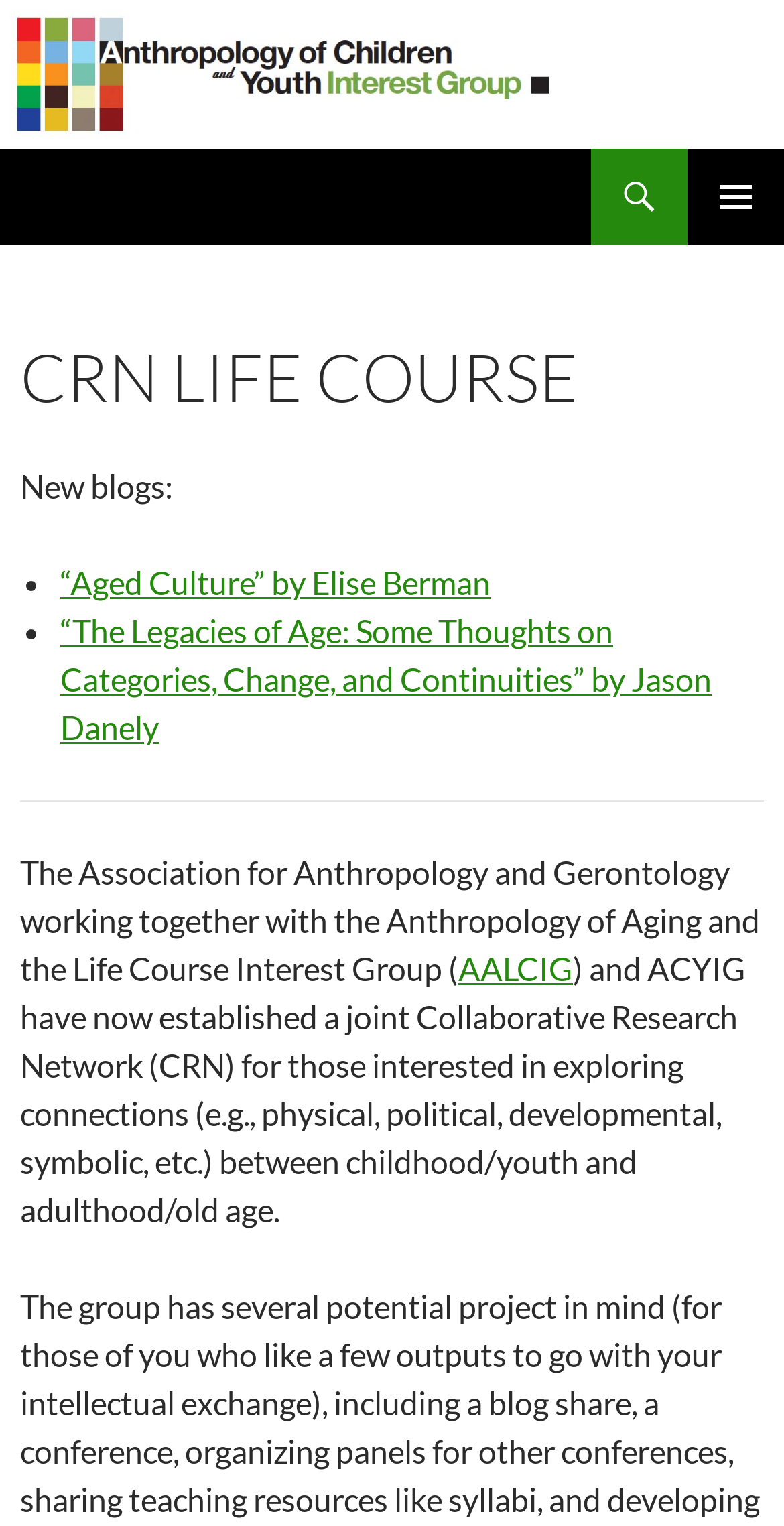What is the name of the interest group?
Please use the visual content to give a single word or phrase answer.

ACYIG